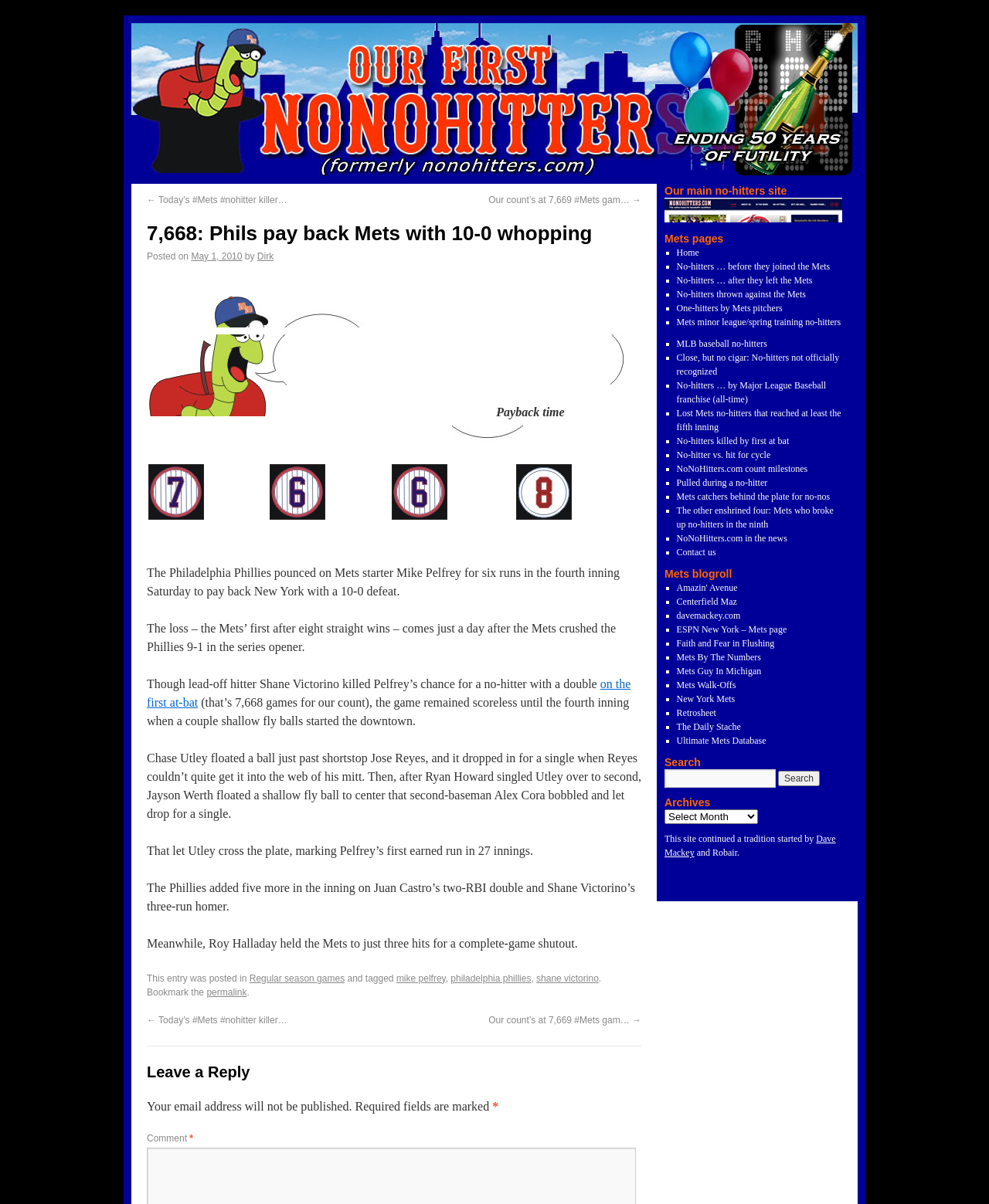Specify the bounding box coordinates for the region that must be clicked to perform the given instruction: "Read the article about the Phillies paying back the Mets".

[0.148, 0.47, 0.626, 0.496]